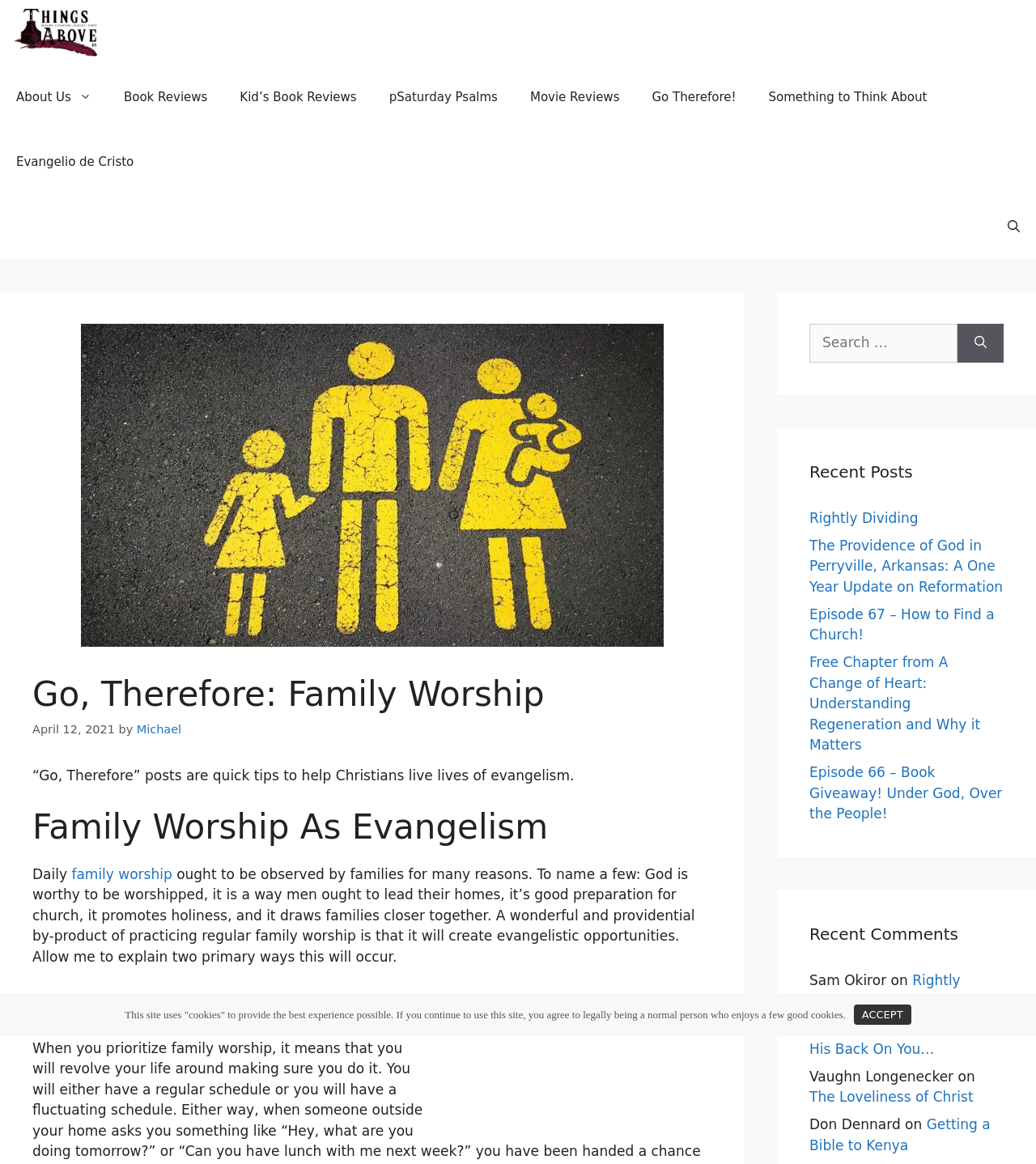Answer the question with a brief word or phrase:
What is the name of the first link in the navigation menu?

Things Above Us